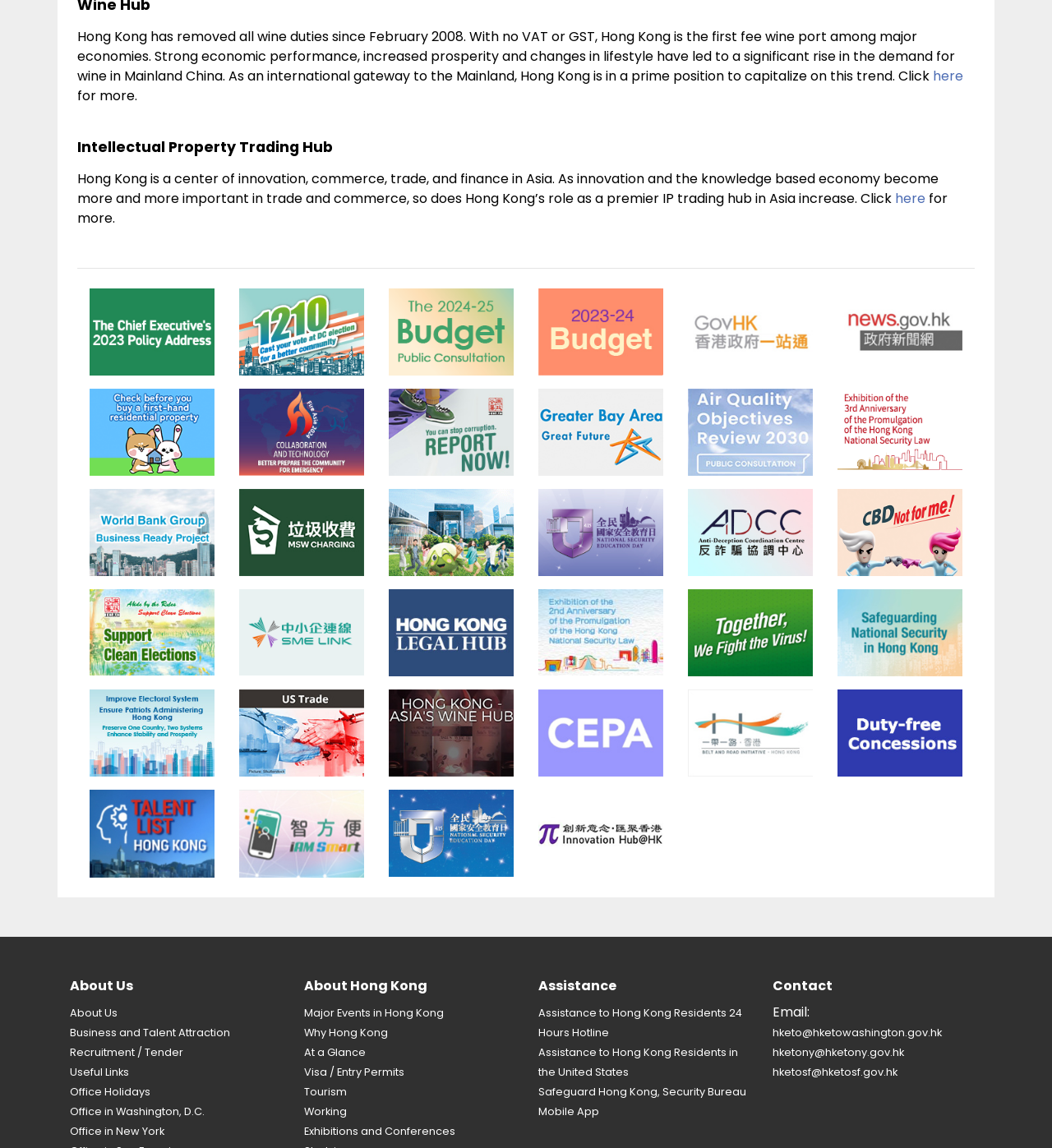What is the purpose of the 'Support Clean Elections' link?
Could you give a comprehensive explanation in response to this question?

The link 'Support Clean Elections' is likely intended to direct users to a webpage or resource that provides information or tools to support clean elections, implying that the purpose of the link is to promote or facilitate clean elections.